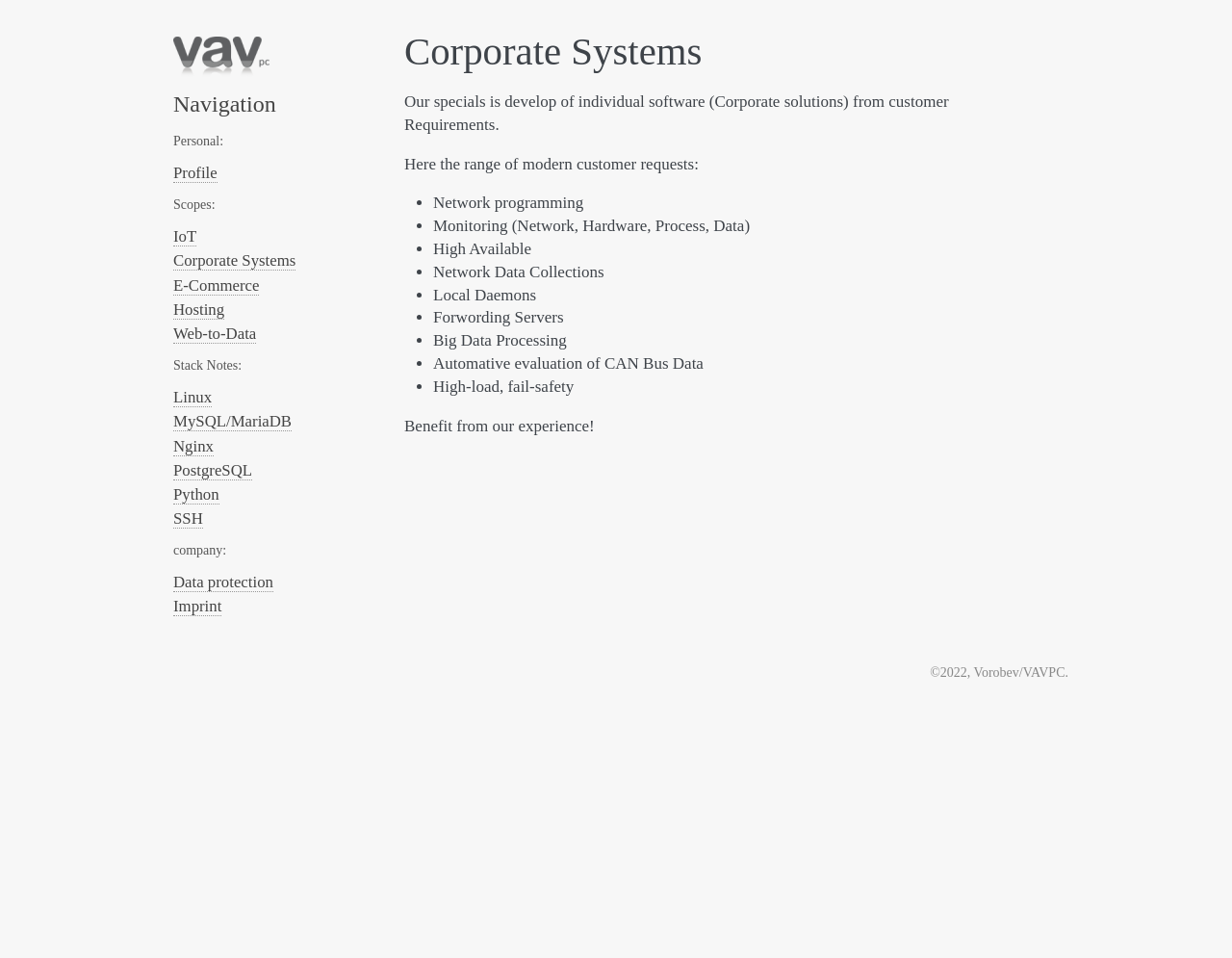What is the navigation section divided into?
Based on the screenshot, provide a one-word or short-phrase response.

Personal, Scopes, Stack Notes, company